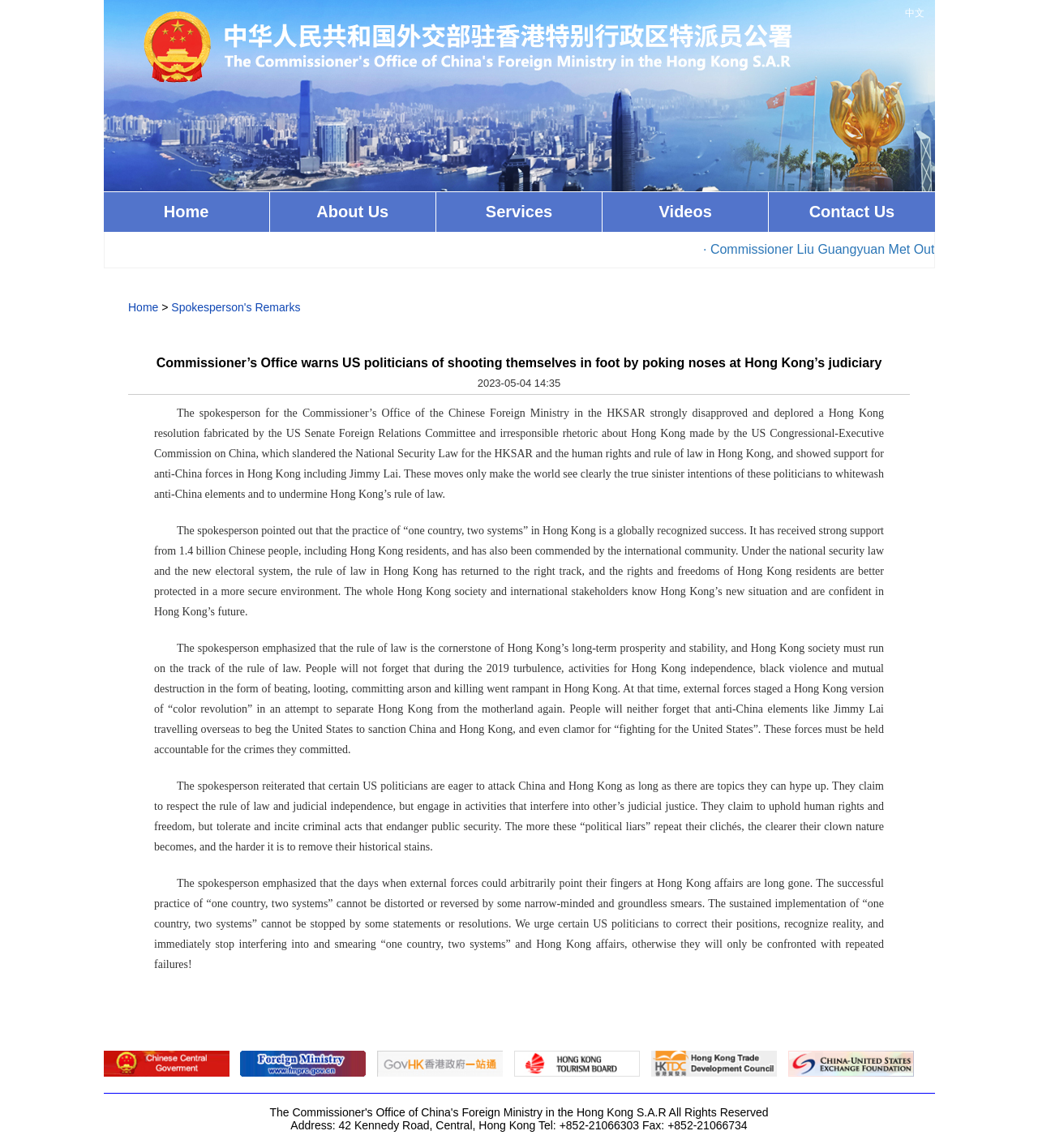Return the bounding box coordinates of the UI element that corresponds to this description: "Home". The coordinates must be given as four float numbers in the range of 0 and 1, [left, top, right, bottom].

[0.123, 0.261, 0.153, 0.275]